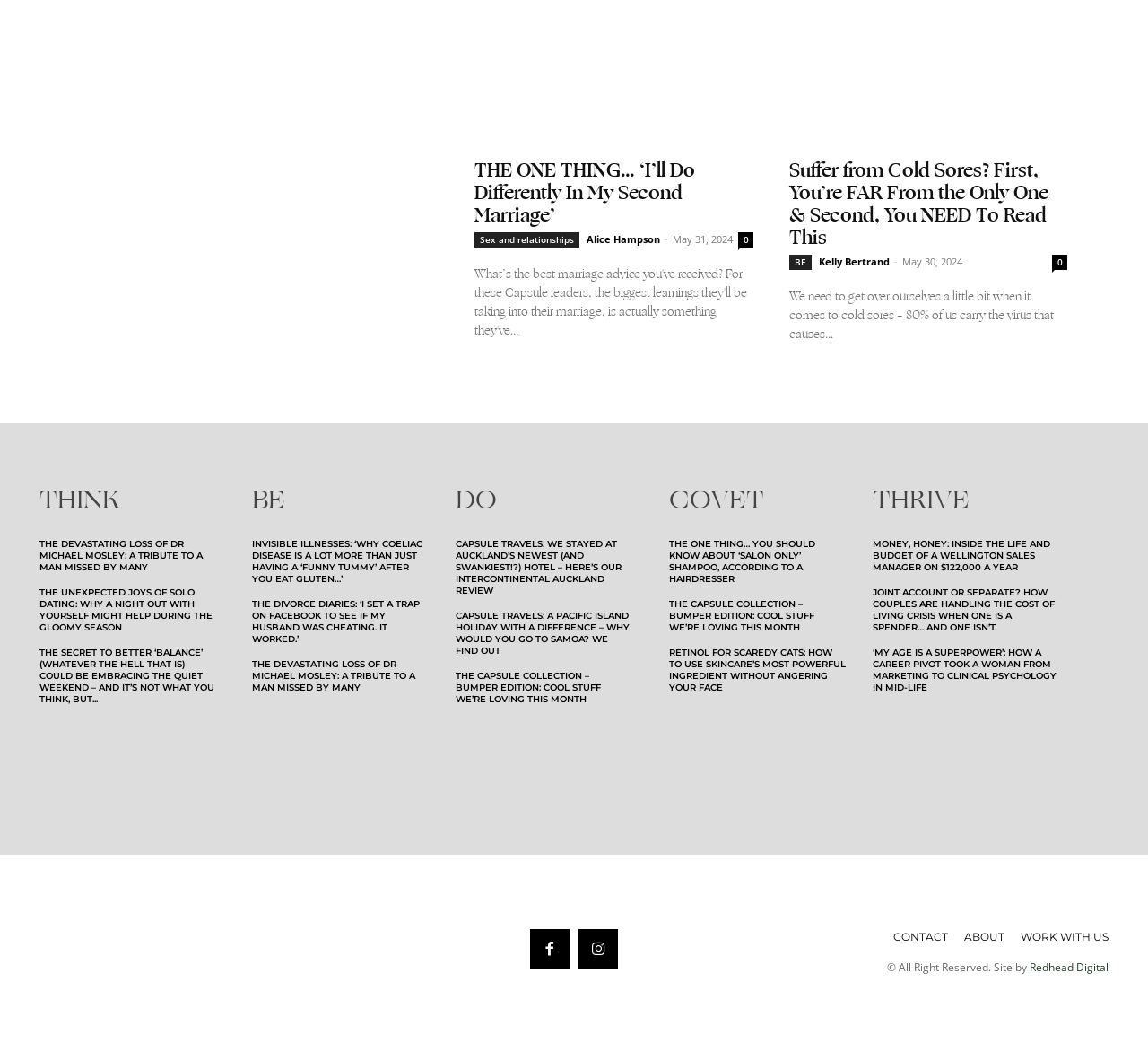Using the provided description Sex and relationships, find the bounding box coordinates for the UI element. Provide the coordinates in (top-left x, top-left y, bottom-right x, bottom-right y) format, ensuring all values are between 0 and 1.

[0.413, 0.223, 0.505, 0.237]